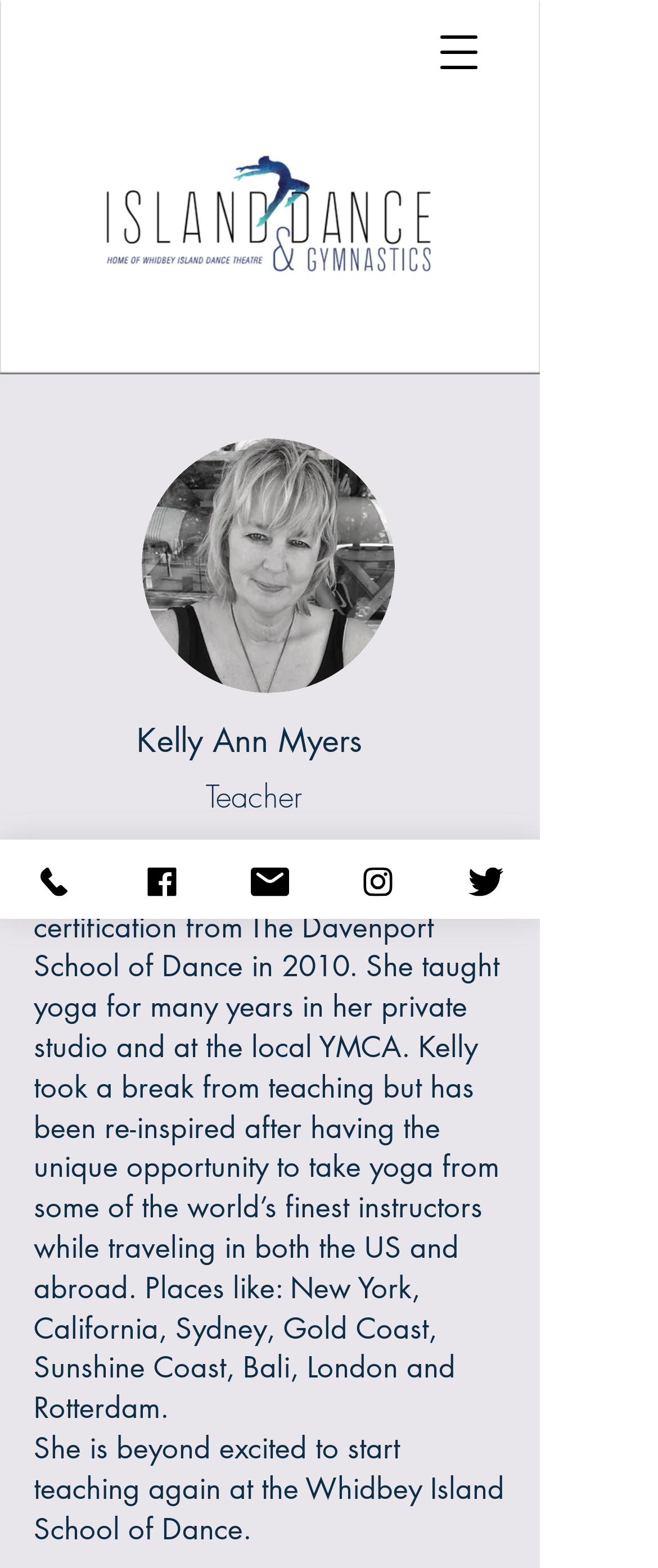Convey a detailed summary of the webpage, mentioning all key elements.

The webpage is about Kelly Ann Myers, a teacher at Island Dance Studio and Gymnastics on Whidbey Island, WA. At the top, there is a button to open a navigation menu. Below it, there is a generic element with a heading that reads "Island Dance Studio and Gymnastics Whidbey Island WA Dance Classes". This element contains a link to an image of the Island Dance logo.

To the right of the logo, there is an image of a person, likely Kelly Ann Myers, with a heading that reads "Kelly Ann Myers" and a subheading that reads "Teacher". Below this, there is a block of text that describes Kelly's background and experience in yoga, including her certification and teaching history.

On the left side of the page, there are five links to Kelly's social media profiles, including Phone, Facebook, Email, Instagram, and Twitter. Each link has a corresponding image. These links are positioned vertically, with the Phone link at the top and the Twitter link at the bottom.

The overall layout of the page is simple and easy to navigate, with clear headings and concise text that provides information about Kelly Ann Myers and her connection to Island Dance Studio.